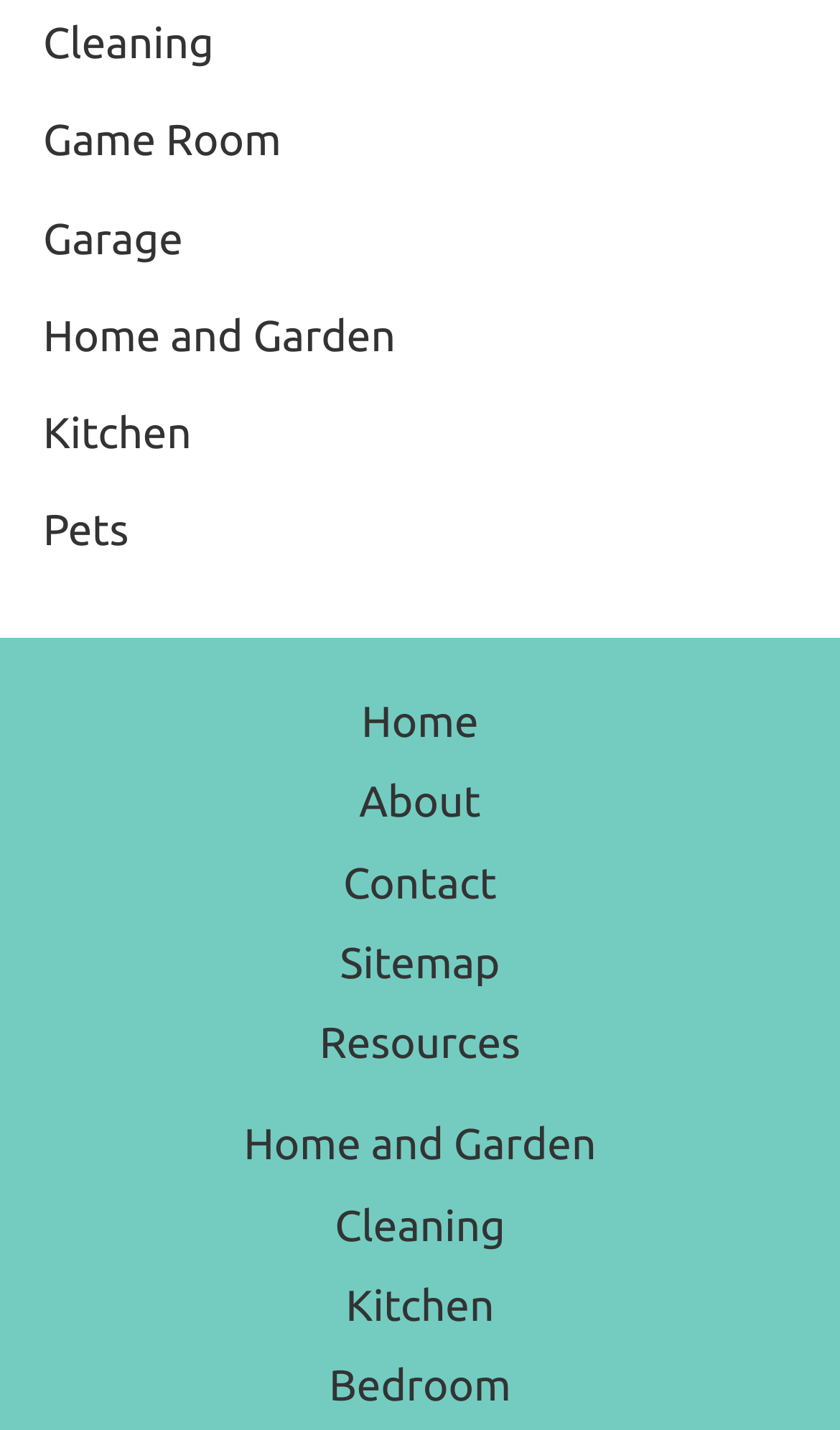Pinpoint the bounding box coordinates of the area that should be clicked to complete the following instruction: "View the 'Kitchen' page". The coordinates must be given as four float numbers between 0 and 1, i.e., [left, top, right, bottom].

[0.051, 0.284, 0.228, 0.319]